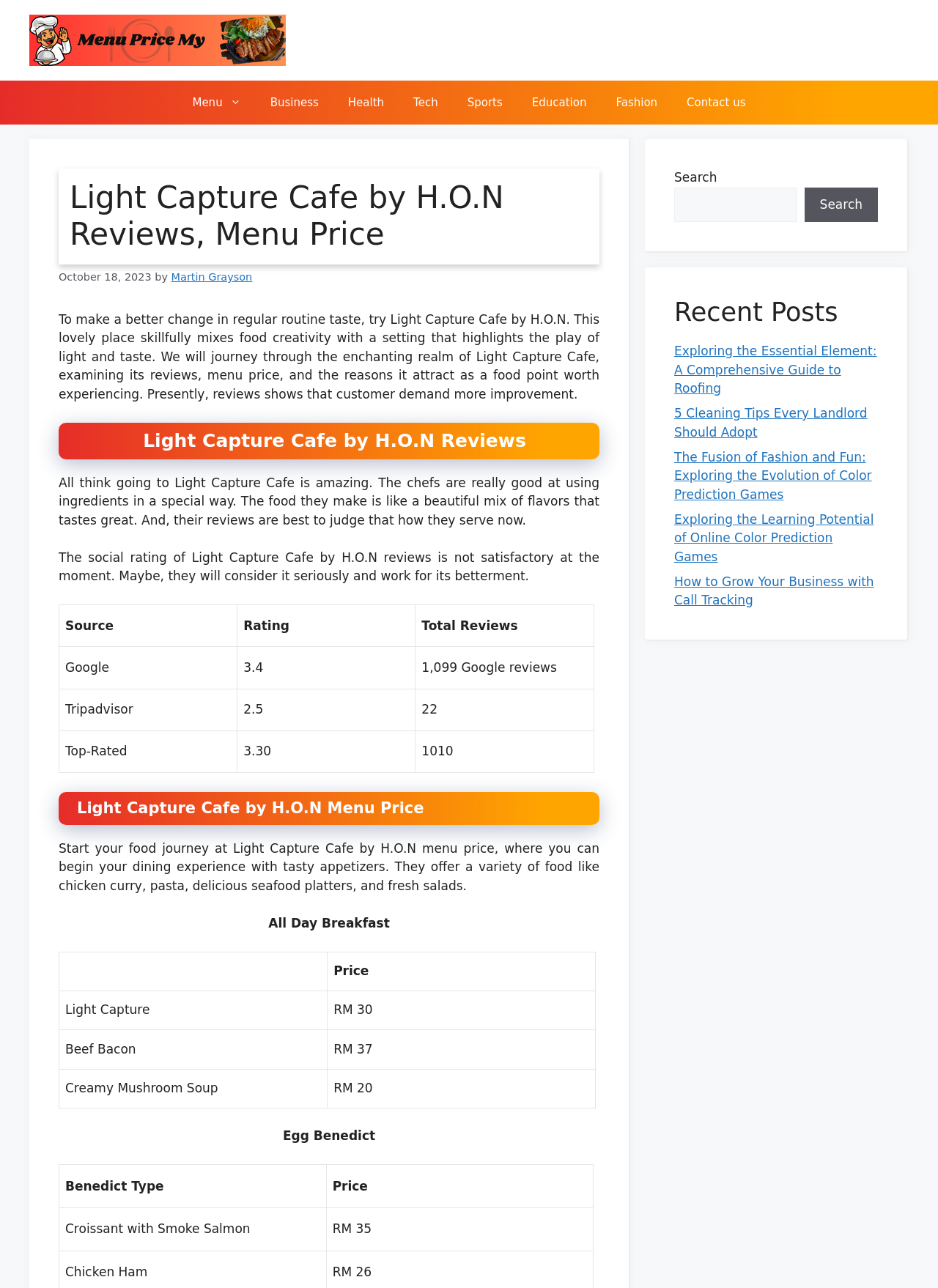What is the name of the cafe?
Based on the visual, give a brief answer using one word or a short phrase.

Light Capture Cafe by H.O.N